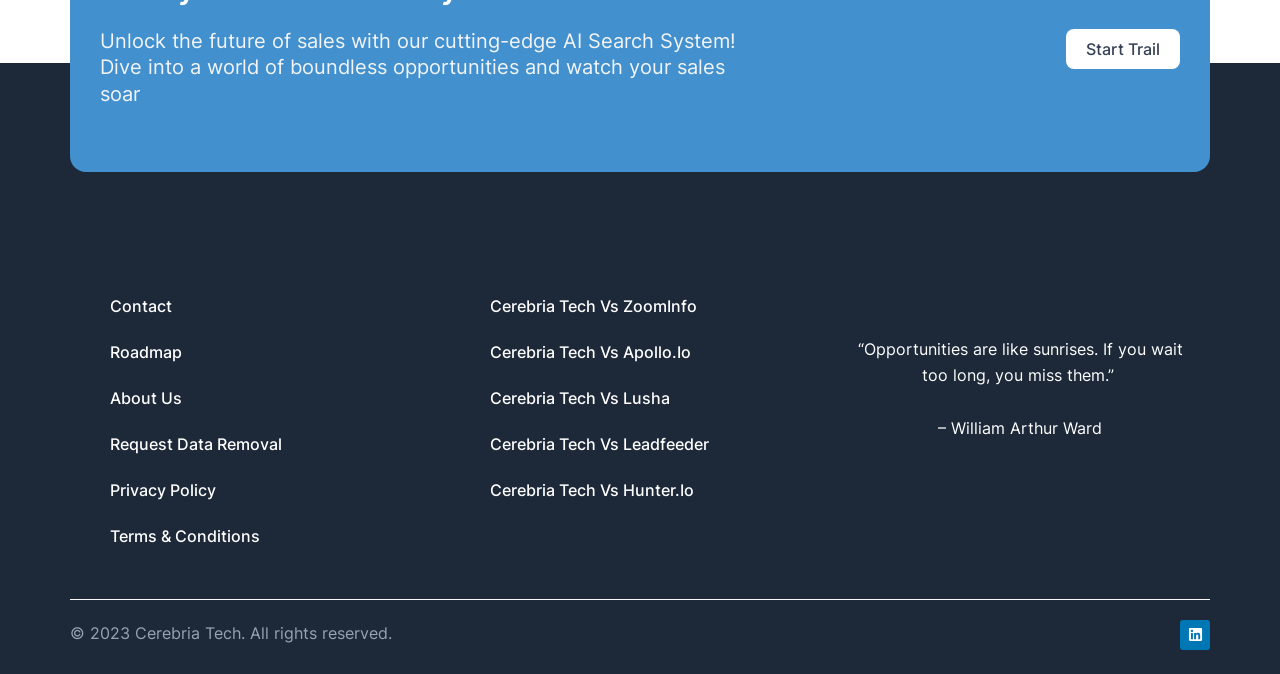Find the bounding box coordinates of the clickable area that will achieve the following instruction: "Learn about Cerebria Tech".

[0.07, 0.556, 0.336, 0.625]